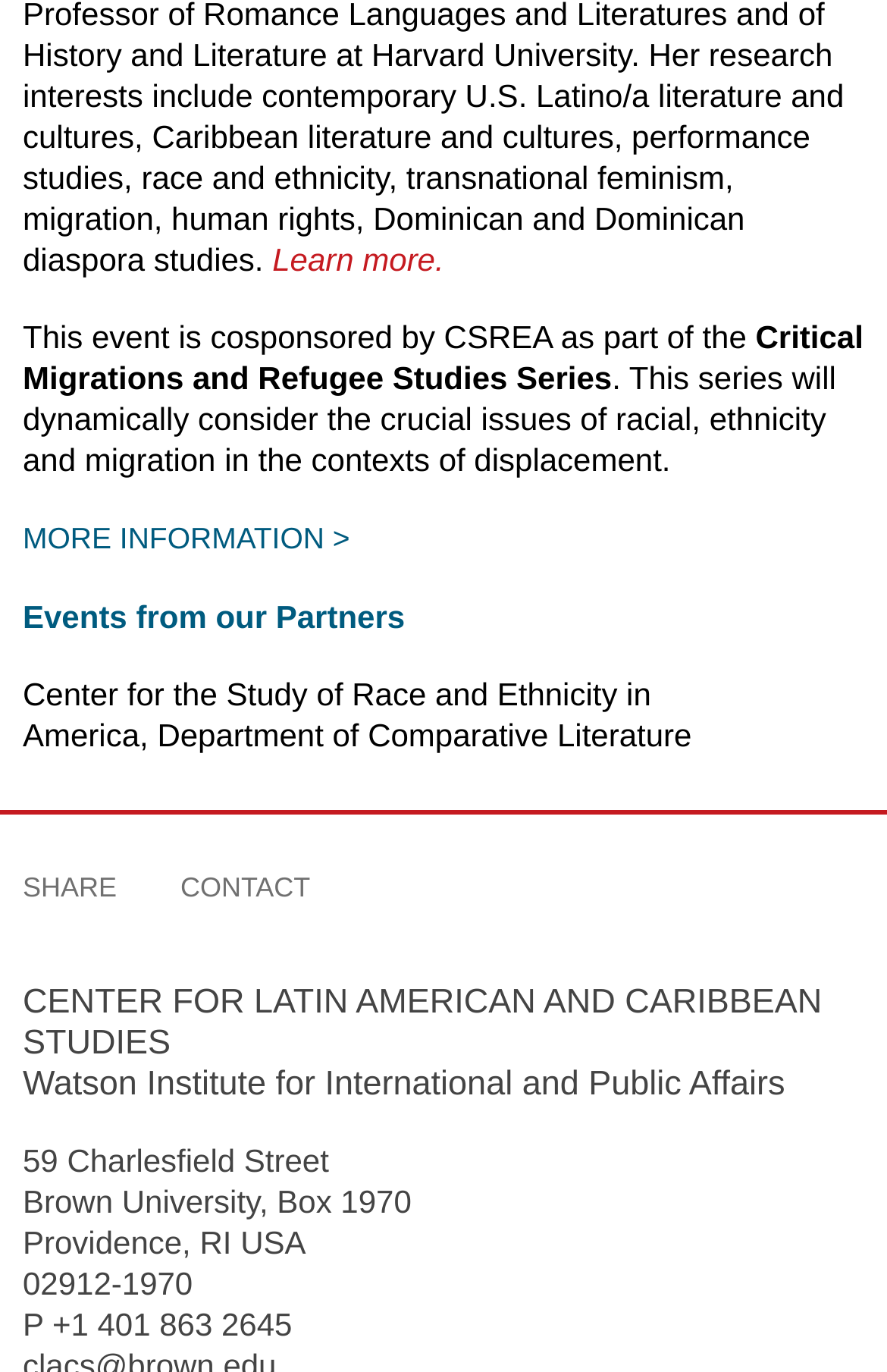Using the details from the image, please elaborate on the following question: What is the name of the series mentioned on the webpage?

I found this information by looking at the StaticText element with the text 'Critical Migrations and Refugee Studies Series' which is located at [0.026, 0.232, 0.973, 0.288]. This text is part of a series of elements that describe an event, and this specific text appears to be the title of the series.